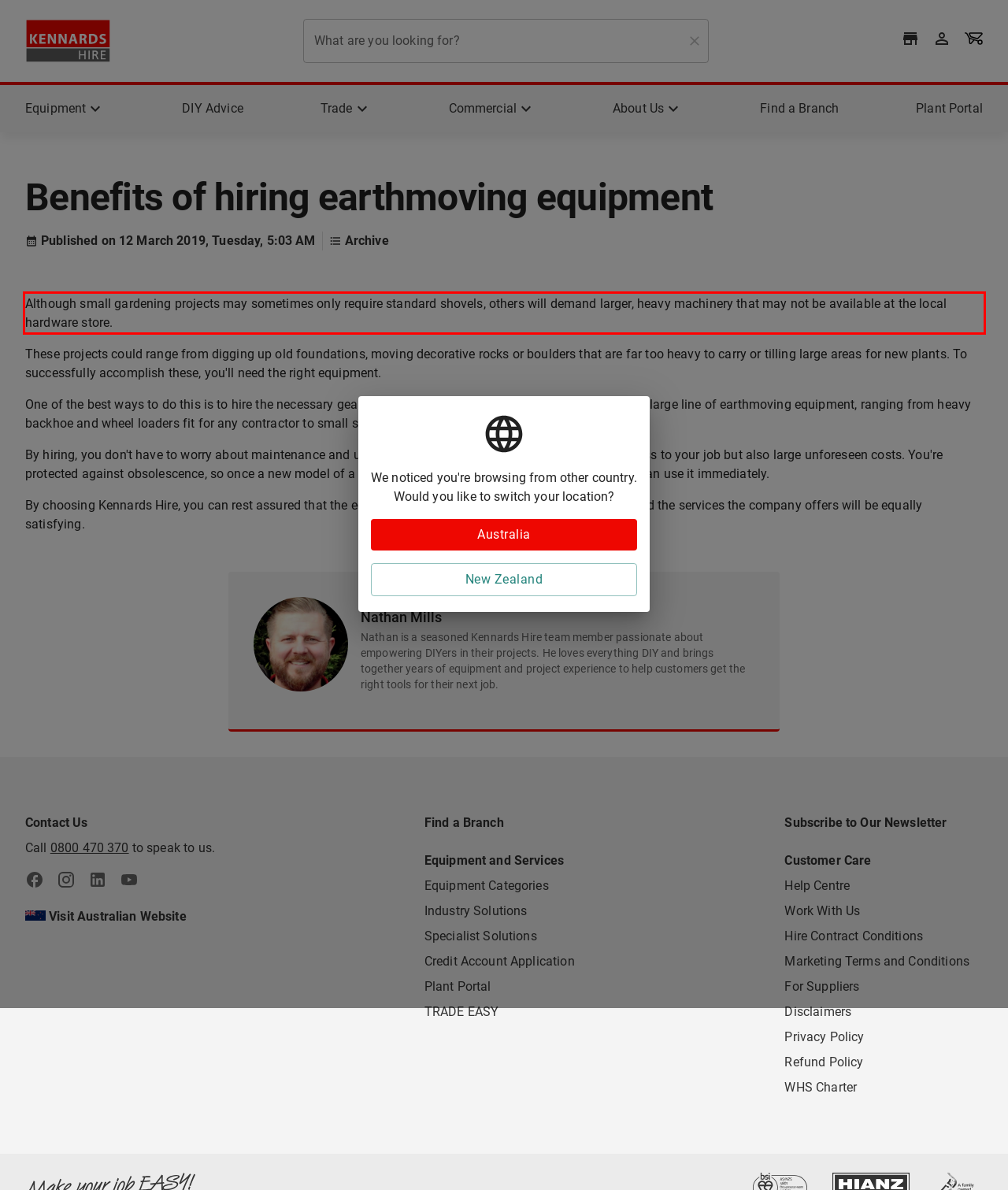Please use OCR to extract the text content from the red bounding box in the provided webpage screenshot.

Although small gardening projects may sometimes only require standard shovels, others will demand larger, heavy machinery that may not be available at the local hardware store.